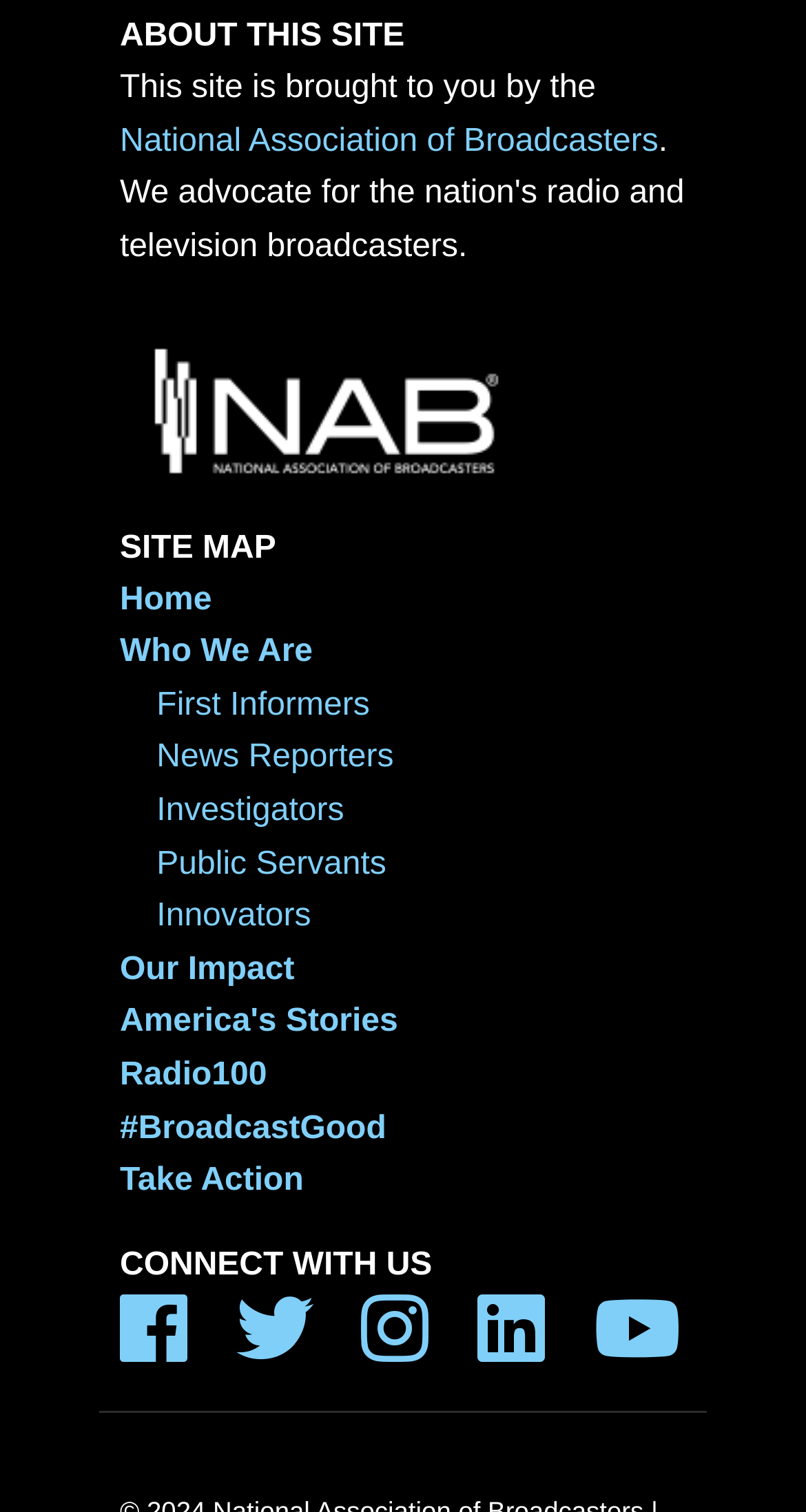What is the name of the organization behind this site?
Look at the image and respond with a one-word or short-phrase answer.

National Association of Broadcasters